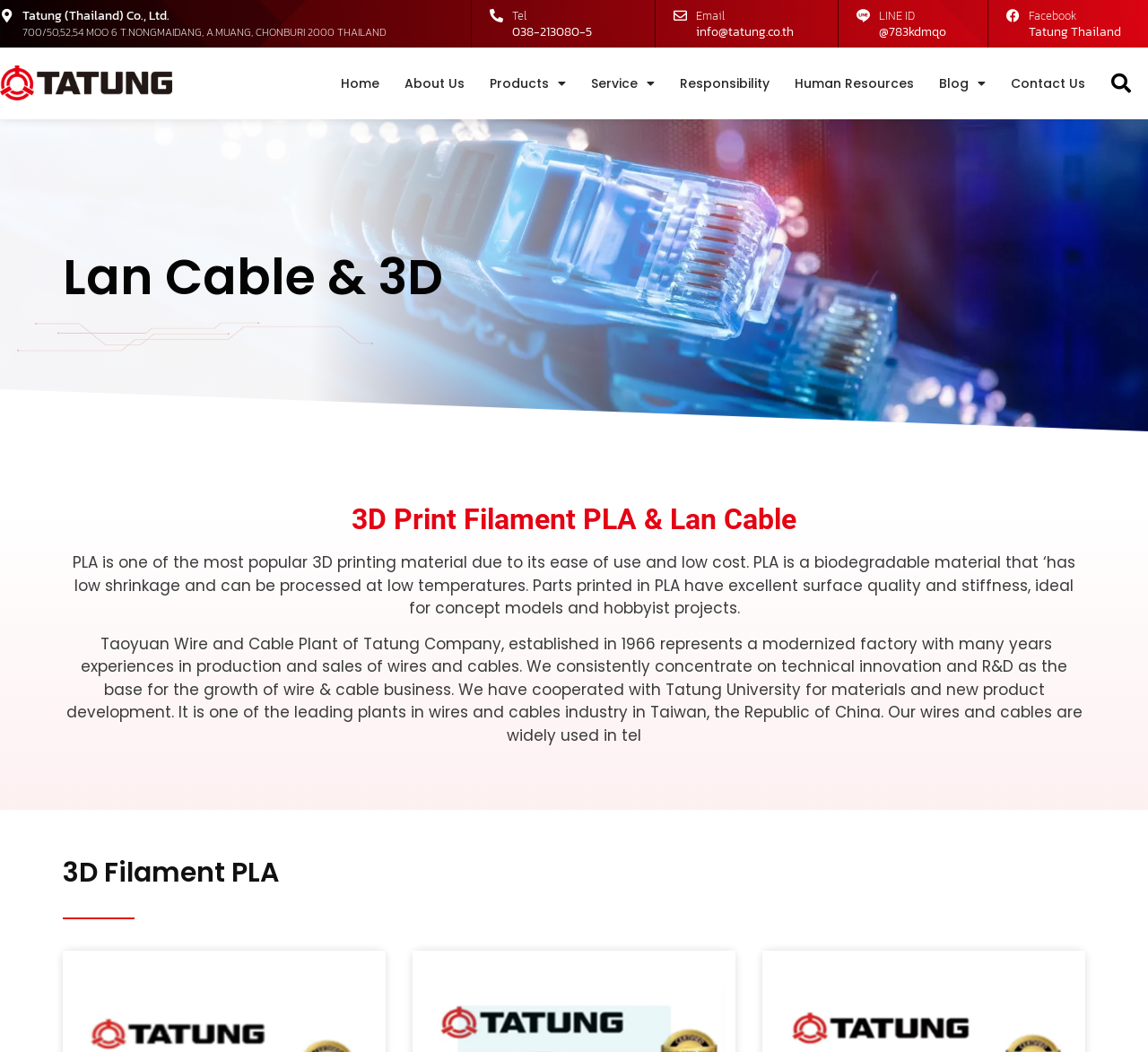Please locate the bounding box coordinates of the element's region that needs to be clicked to follow the instruction: "Click on the Facebook link". The bounding box coordinates should be provided as four float numbers between 0 and 1, i.e., [left, top, right, bottom].

[0.896, 0.007, 0.937, 0.023]